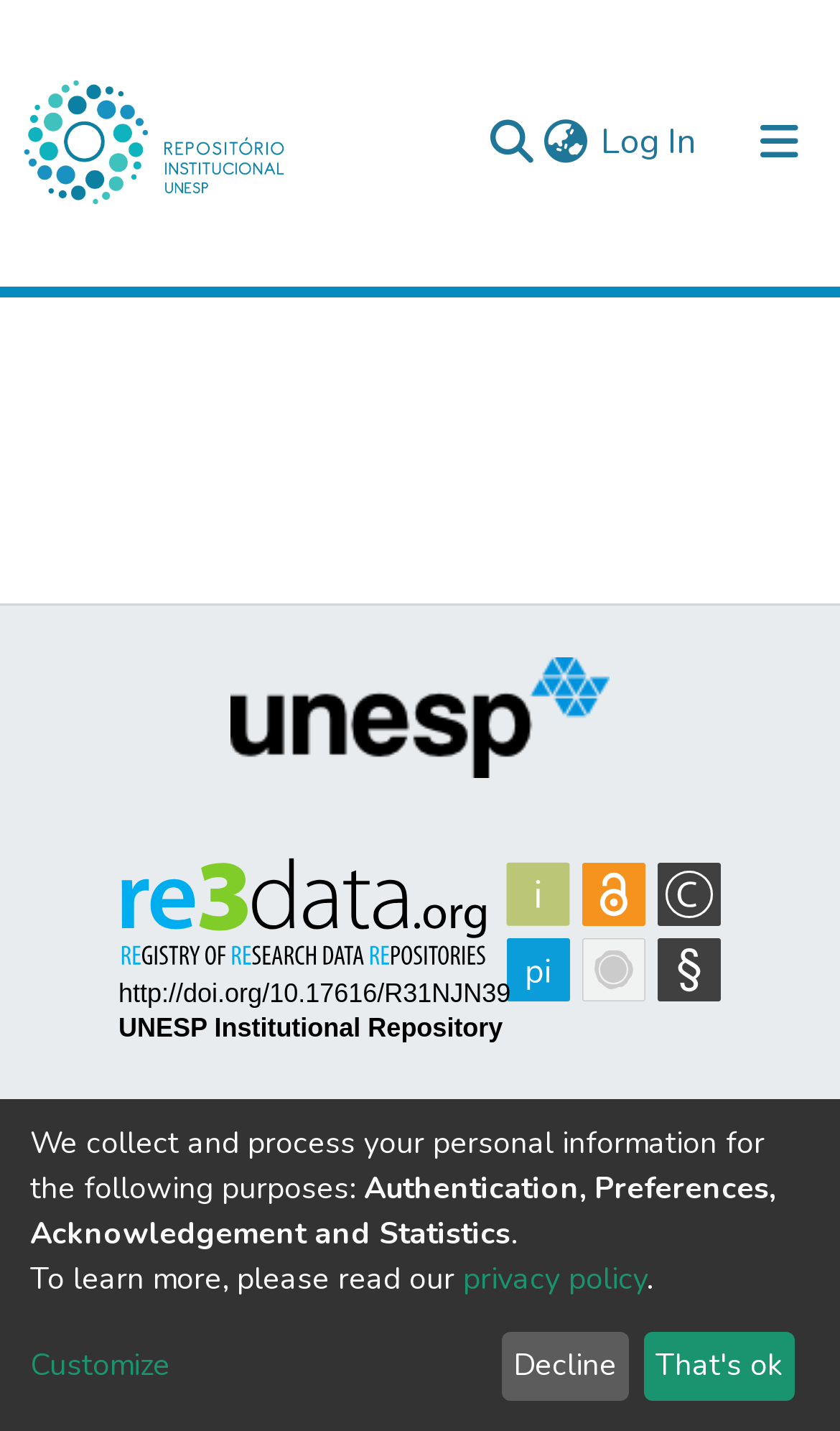Please locate the bounding box coordinates of the element that needs to be clicked to achieve the following instruction: "Switch the language". The coordinates should be four float numbers between 0 and 1, i.e., [left, top, right, bottom].

[0.641, 0.081, 0.705, 0.117]